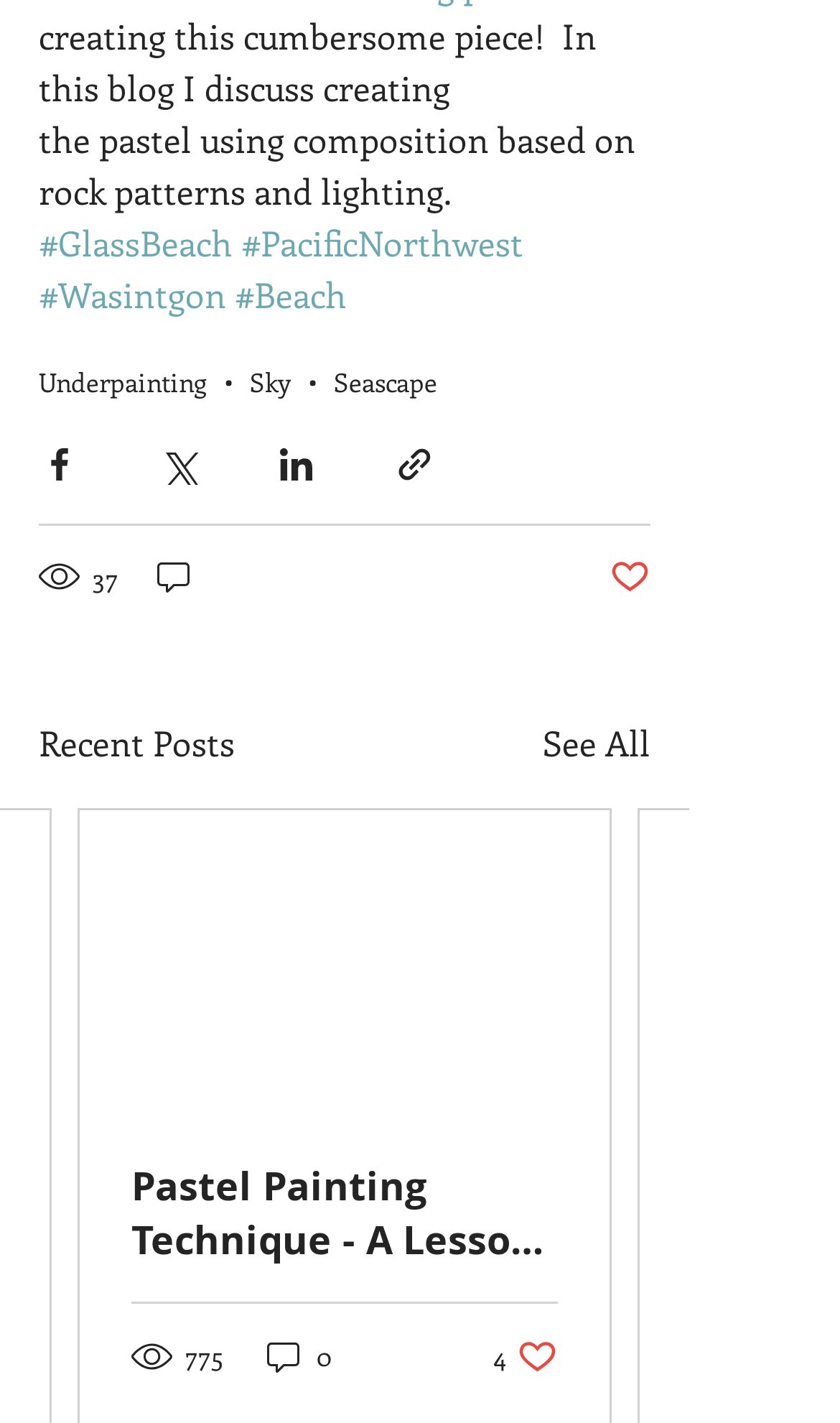How many views does the second post have?
Based on the visual content, answer with a single word or a brief phrase.

775 views